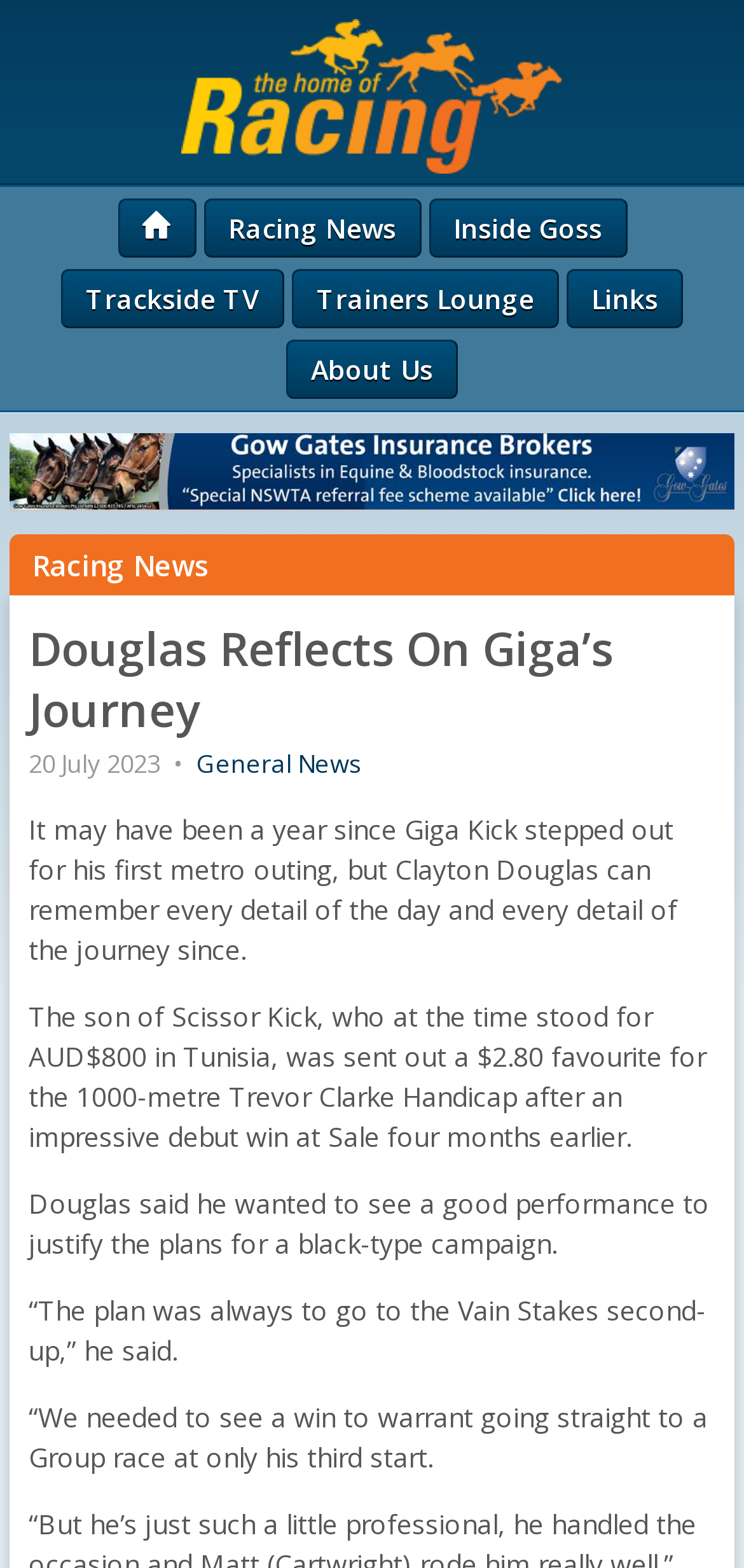Could you provide the bounding box coordinates for the portion of the screen to click to complete this instruction: "watch trackside TV"?

[0.082, 0.172, 0.382, 0.209]